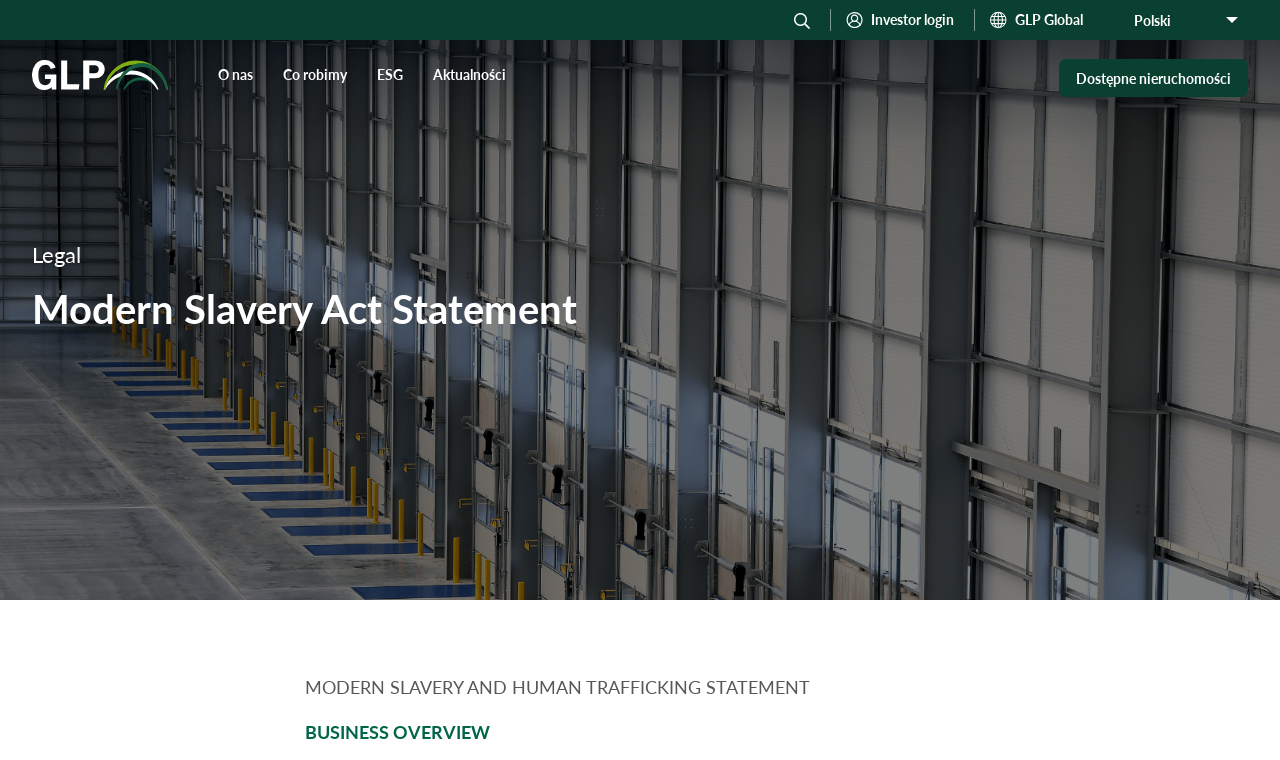Answer with a single word or phrase: 
How many images are there in the top navigation bar?

3